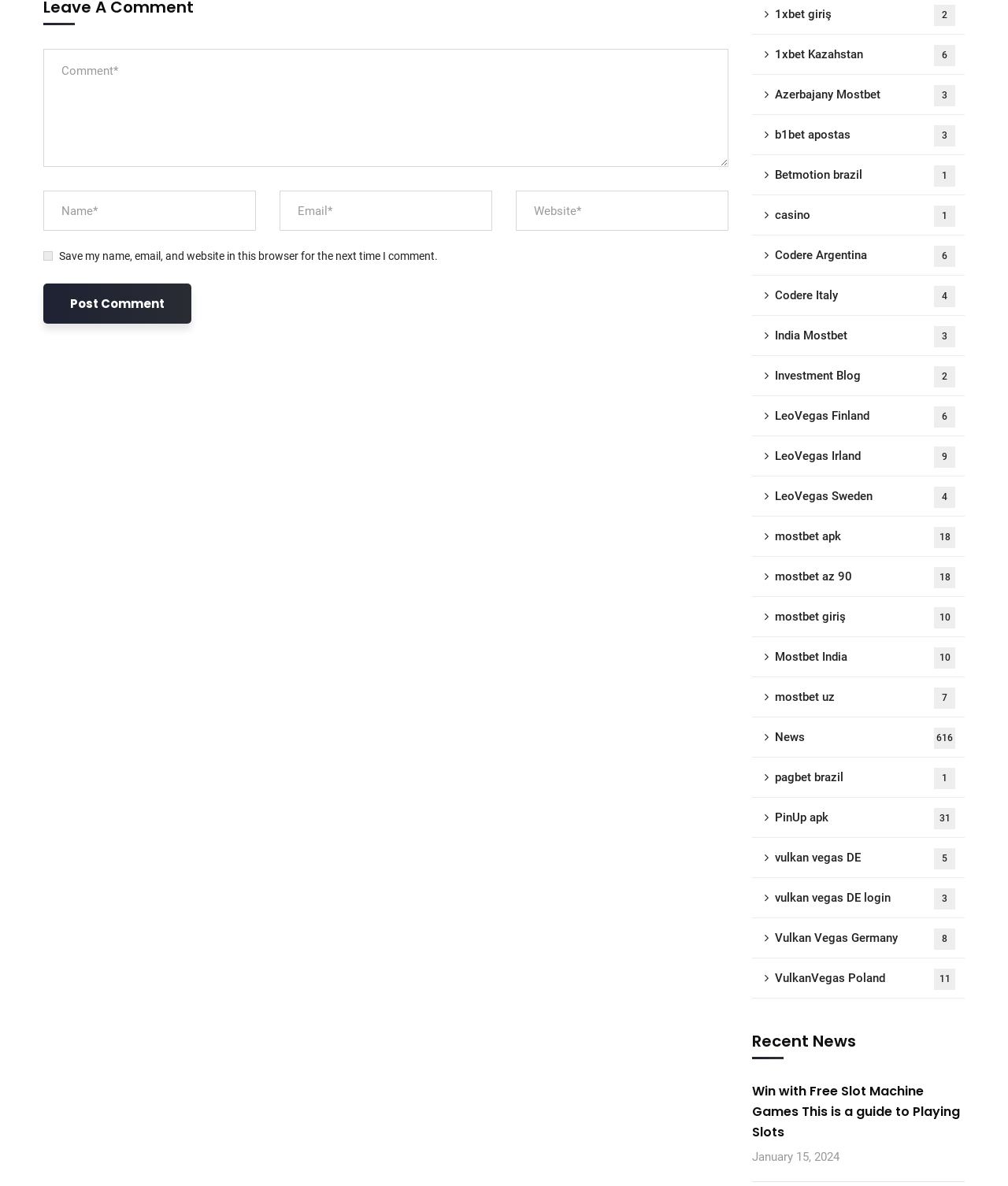Pinpoint the bounding box coordinates of the clickable area needed to execute the instruction: "Read the 'Recent News' section". The coordinates should be specified as four float numbers between 0 and 1, i.e., [left, top, right, bottom].

[0.746, 0.87, 0.957, 0.893]